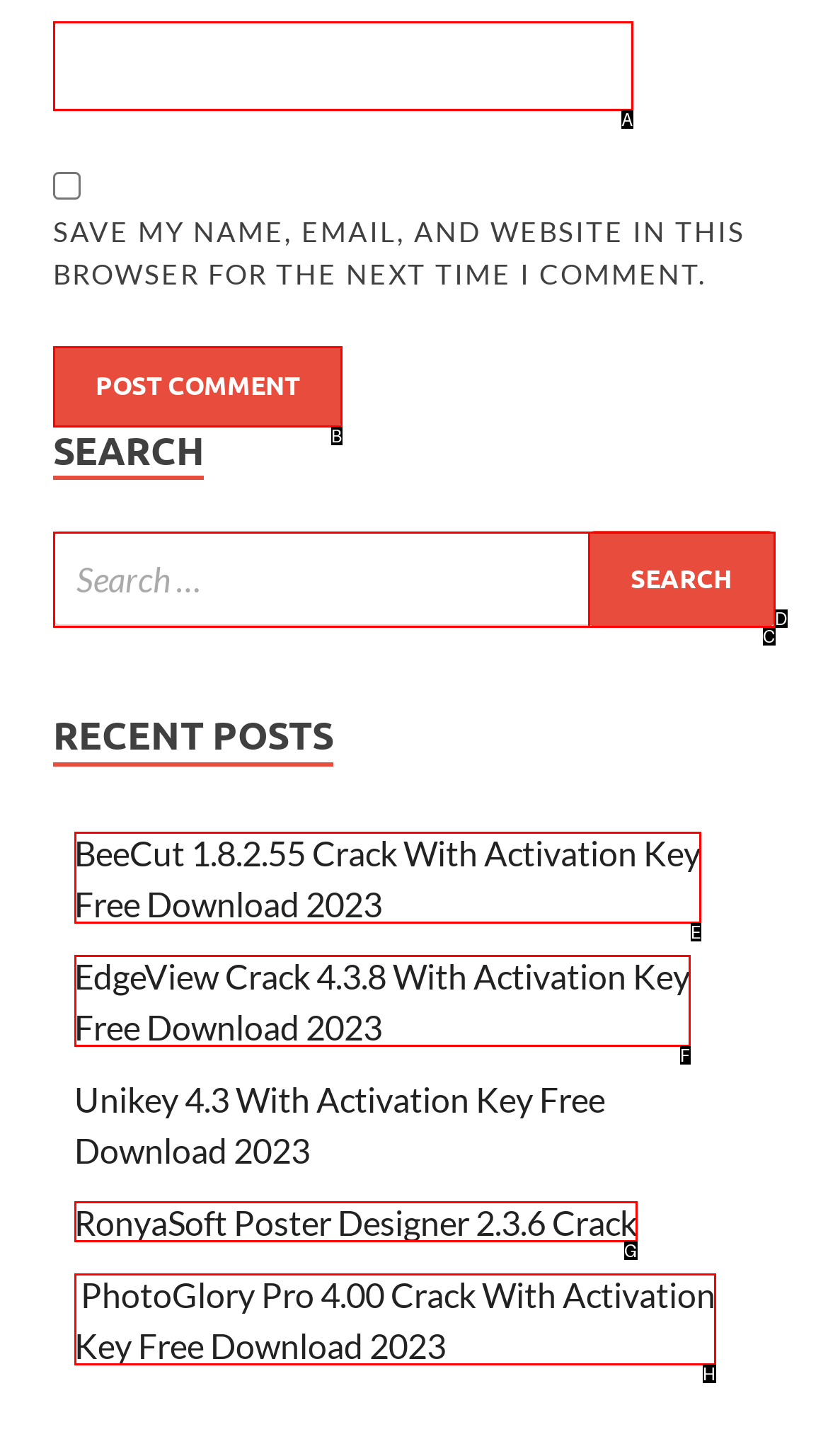Identify the HTML element that corresponds to the following description: name="submit" value="Post Comment". Provide the letter of the correct option from the presented choices.

B